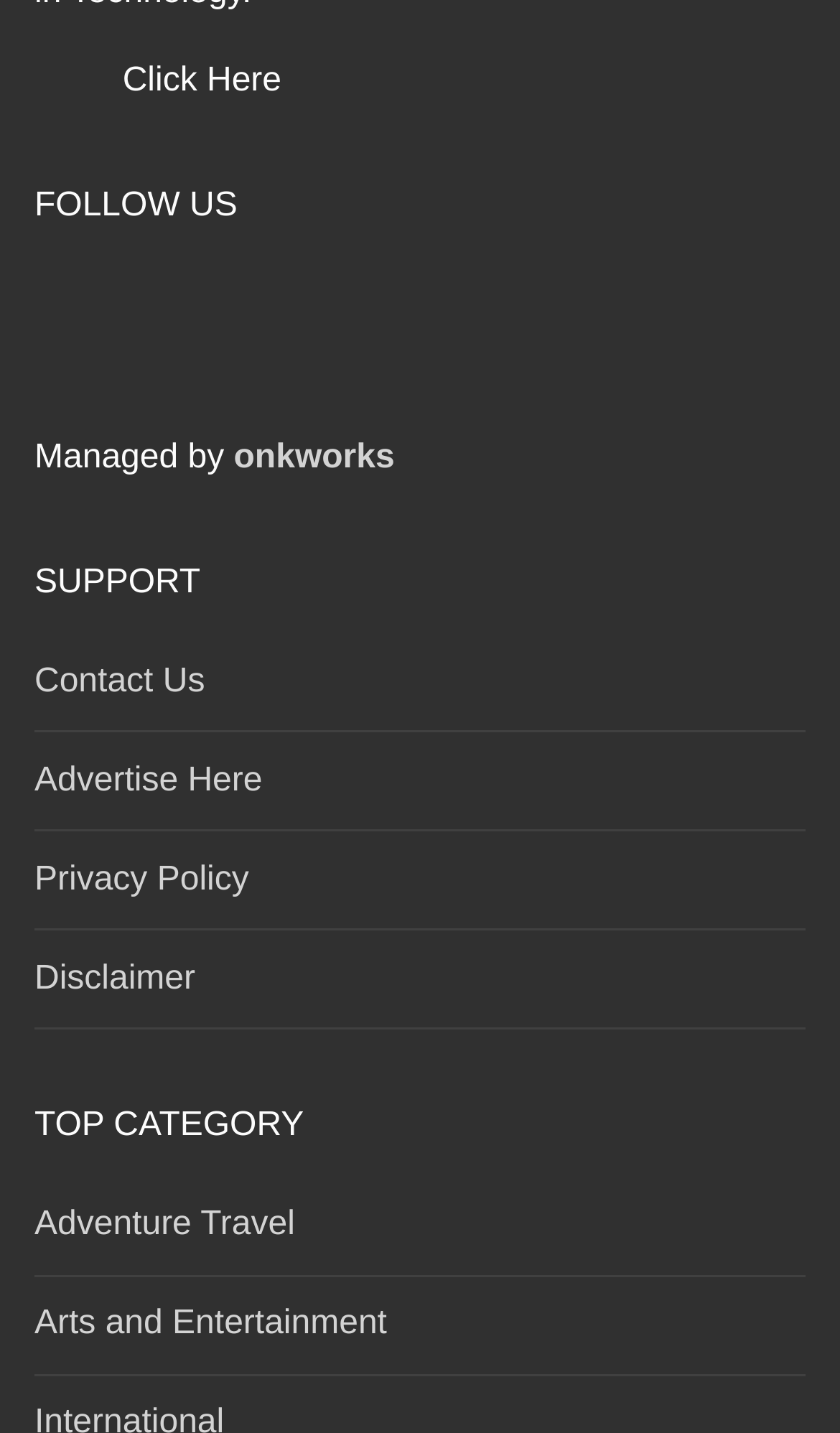Find the bounding box coordinates of the area to click in order to follow the instruction: "View Disclaimer".

[0.041, 0.664, 0.959, 0.719]